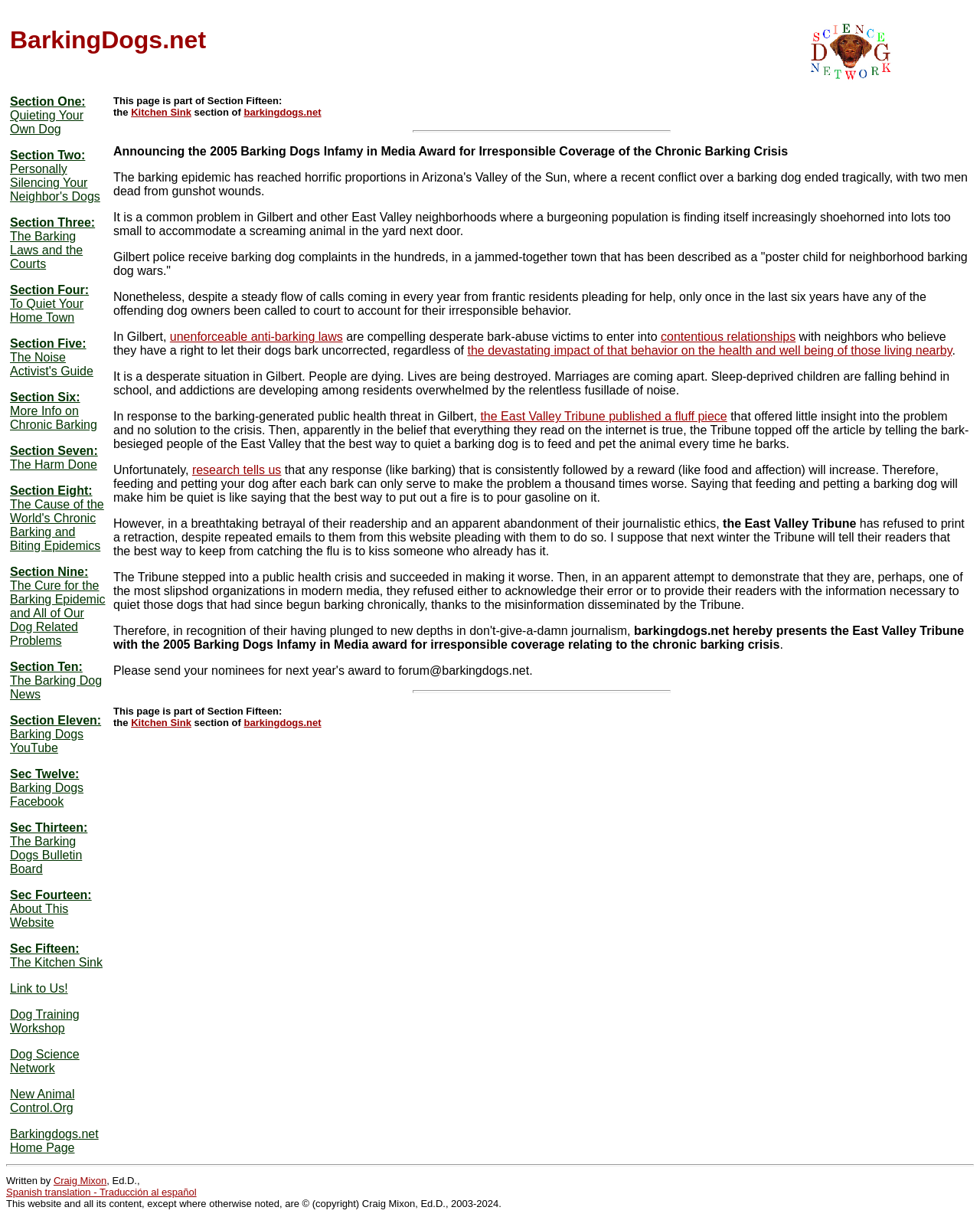Determine the bounding box for the HTML element described here: "The Shaw Design Group". The coordinates should be given as [left, top, right, bottom] with each number being a float between 0 and 1.

None